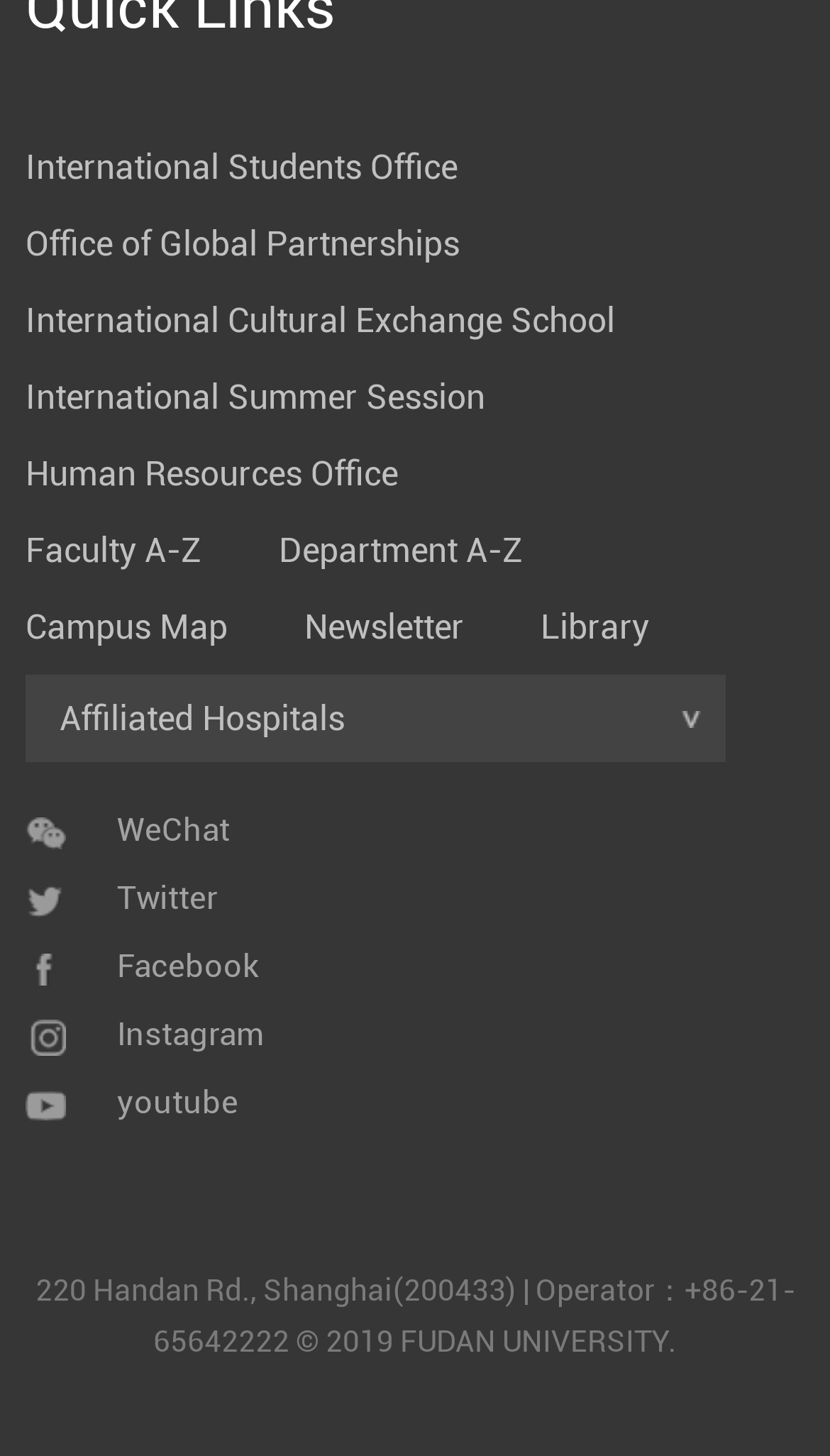Find the bounding box coordinates of the element to click in order to complete this instruction: "Check the Library". The bounding box coordinates must be four float numbers between 0 and 1, denoted as [left, top, right, bottom].

[0.651, 0.417, 0.782, 0.445]